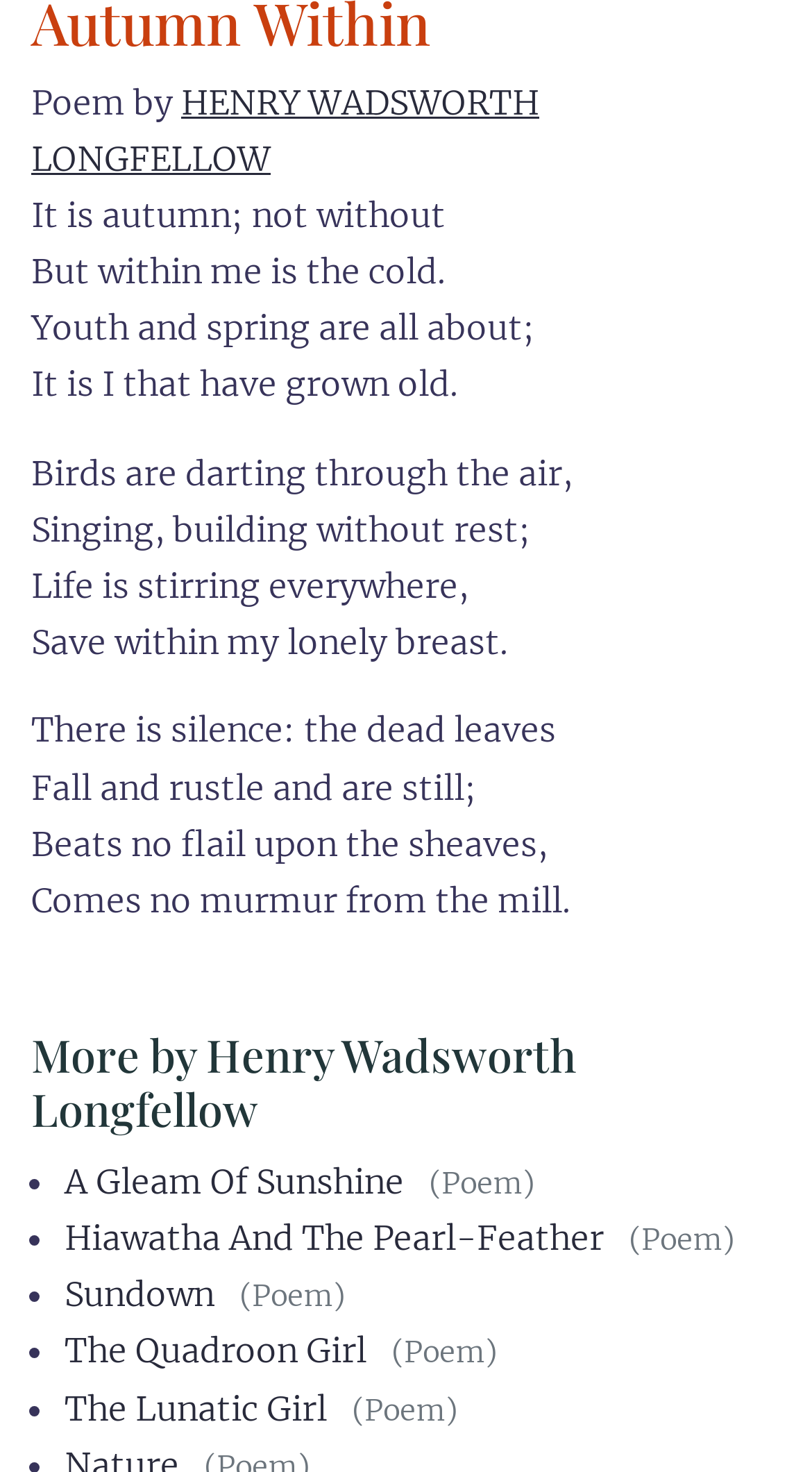Who is the author of the poem? Based on the image, give a response in one word or a short phrase.

HENRY WADSWORTH LONGFELLOW